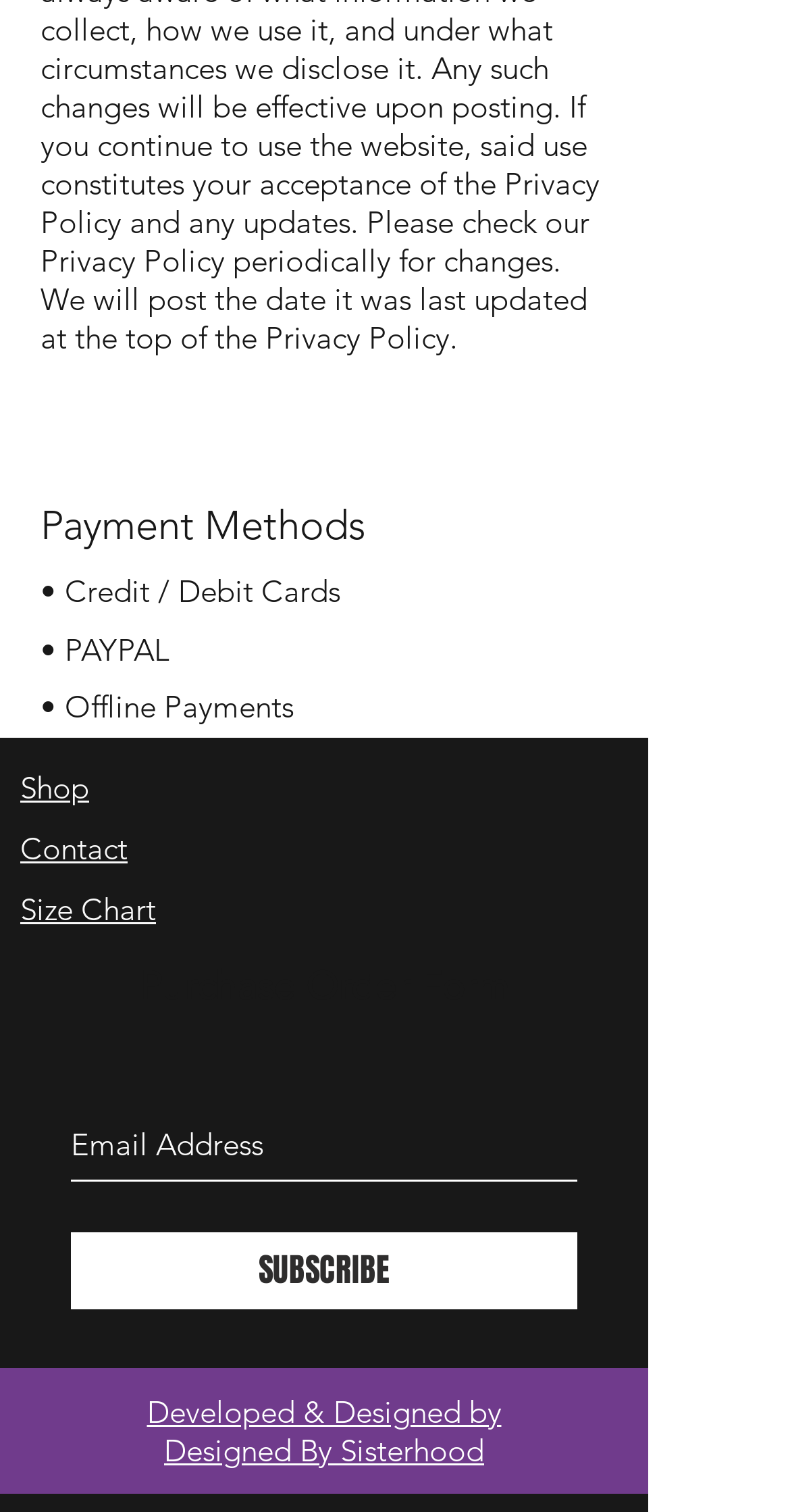Please provide the bounding box coordinates for the element that needs to be clicked to perform the instruction: "select payment method". The coordinates must consist of four float numbers between 0 and 1, formatted as [left, top, right, bottom].

[0.051, 0.331, 0.464, 0.363]